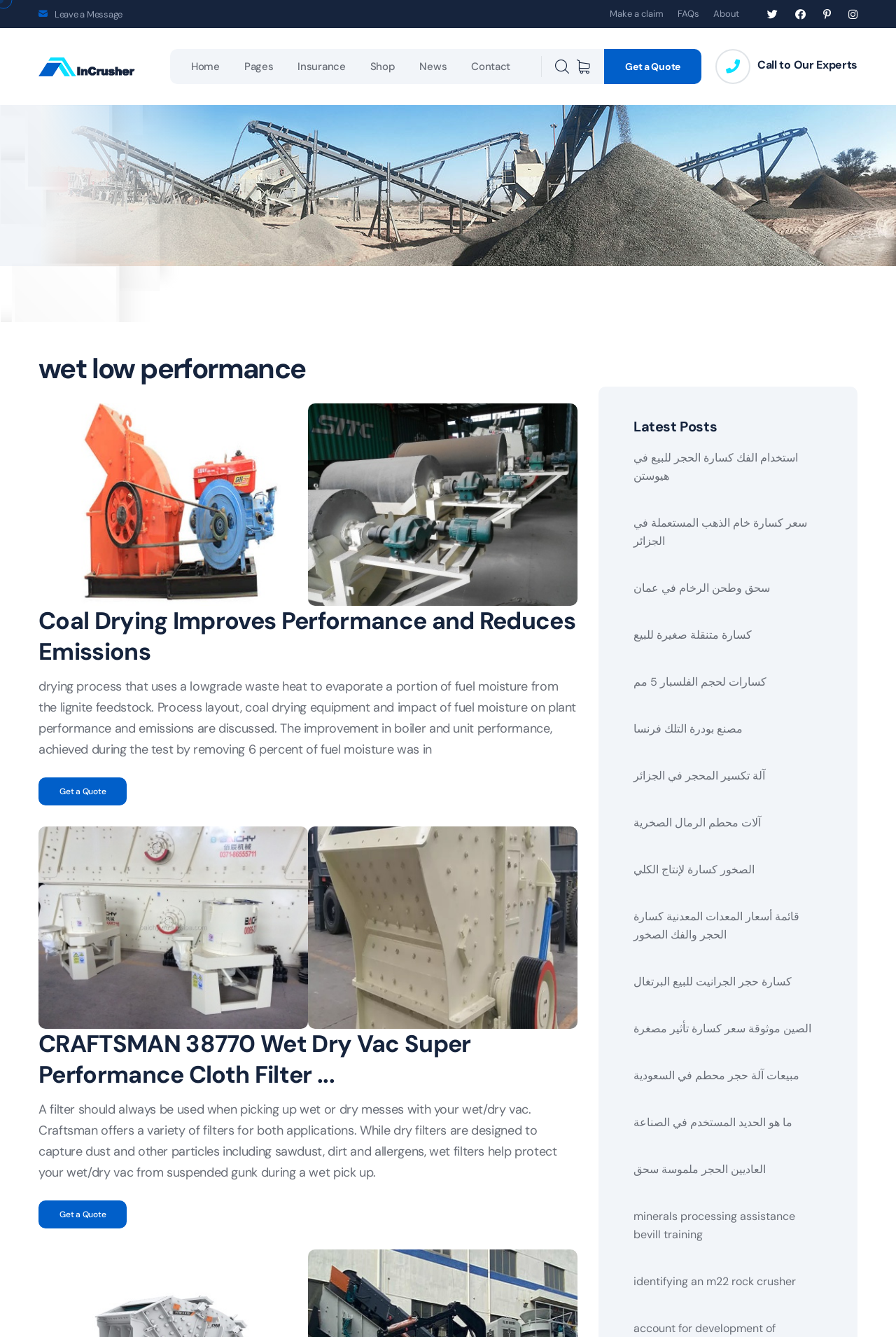Kindly respond to the following question with a single word or a brief phrase: 
What is the topic of the image on the left side of the webpage?

Coal Drying